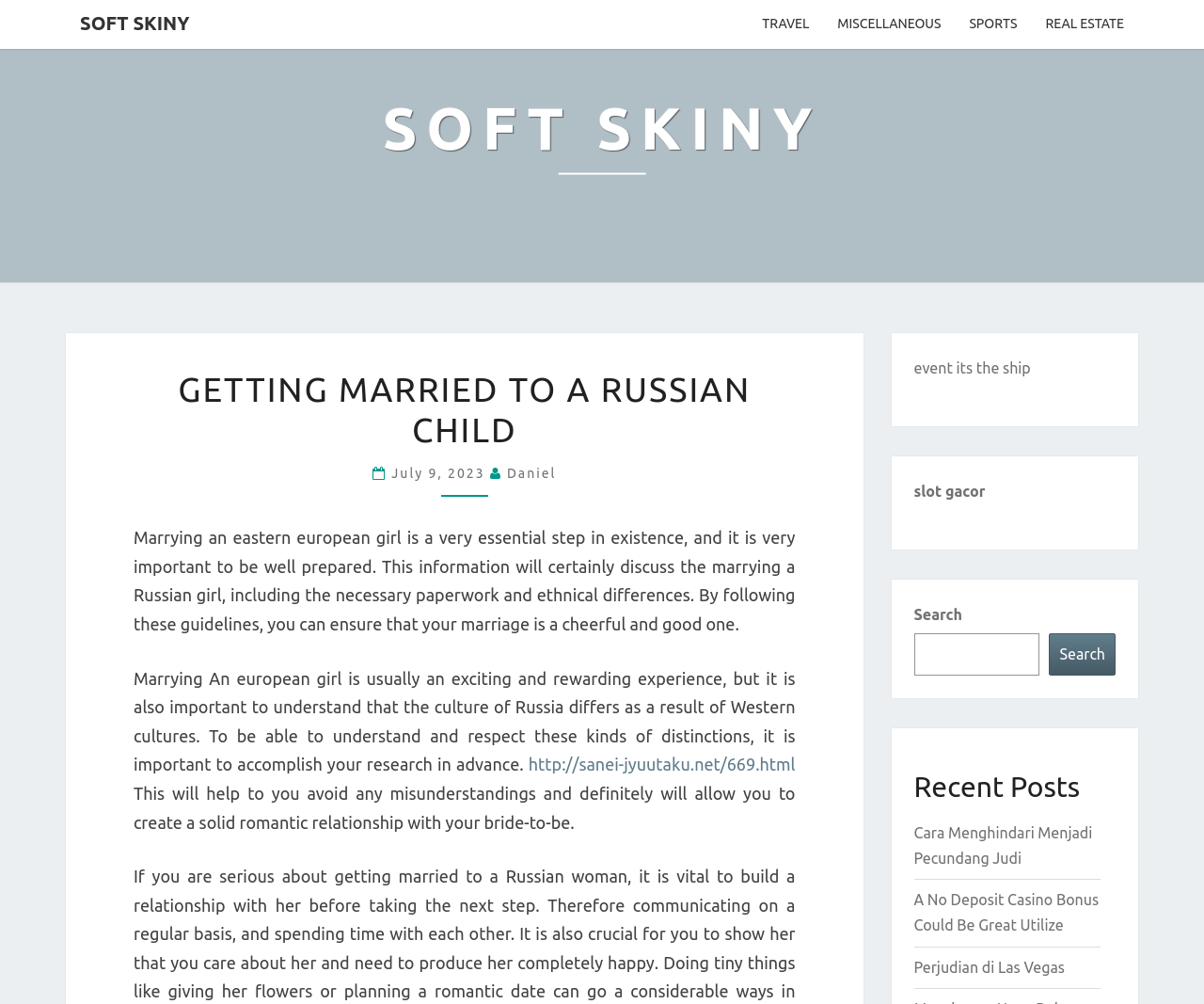Show me the bounding box coordinates of the clickable region to achieve the task as per the instruction: "Check the 'Recent Posts'".

[0.759, 0.766, 0.927, 0.8]